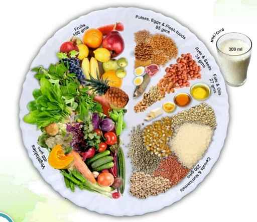What type of food is prominently displayed on one side of the plate?
Based on the image, give a concise answer in the form of a single word or short phrase.

Fresh fruits and vegetables